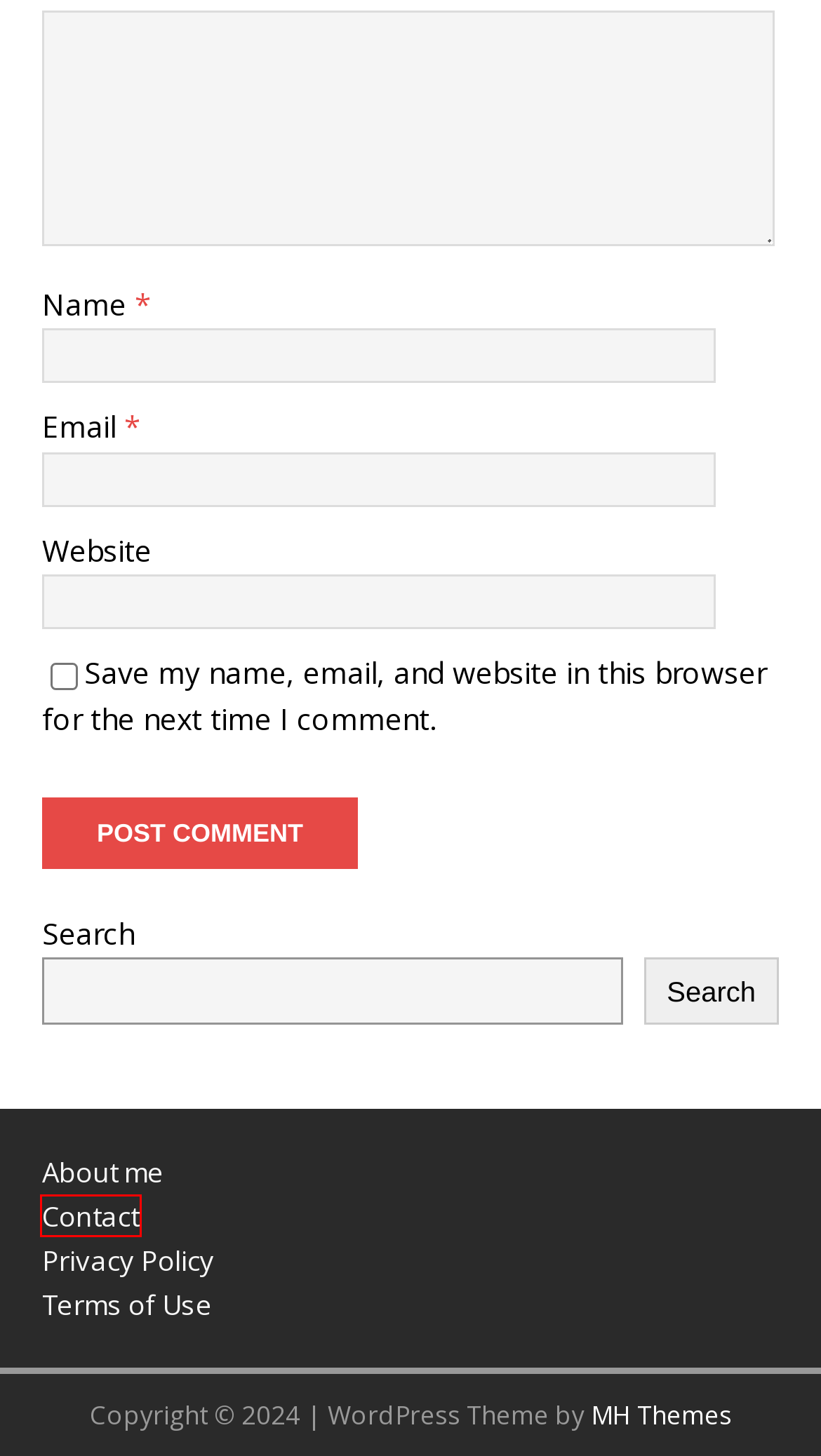Provided is a screenshot of a webpage with a red bounding box around an element. Select the most accurate webpage description for the page that appears after clicking the highlighted element. Here are the candidates:
A. Facts About Snow Leopards Archives - Mangapanda
B. mangapanda-blog.com, Author at Mangapanda
C. Interesting Facts About Leopards: Roaring Revelations - Mangapanda
D. MH Magazine WordPress Theme | Responsive News & Magazine Theme
E. Terms of Use - Mangapanda
F. Contact - Mangapanda
G. Privacy Policy - Mangapanda
H. About me - Mangapanda

F